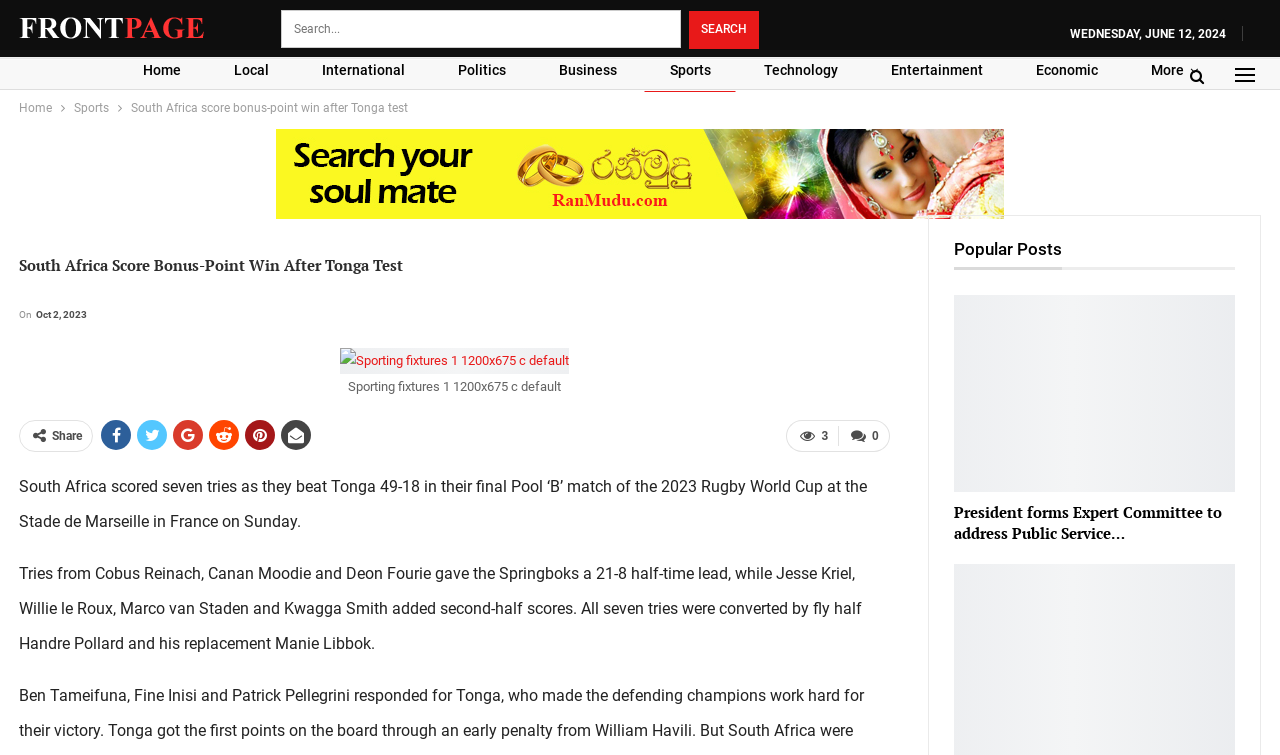Identify the bounding box coordinates of the element to click to follow this instruction: 'View related essays'. Ensure the coordinates are four float values between 0 and 1, provided as [left, top, right, bottom].

None